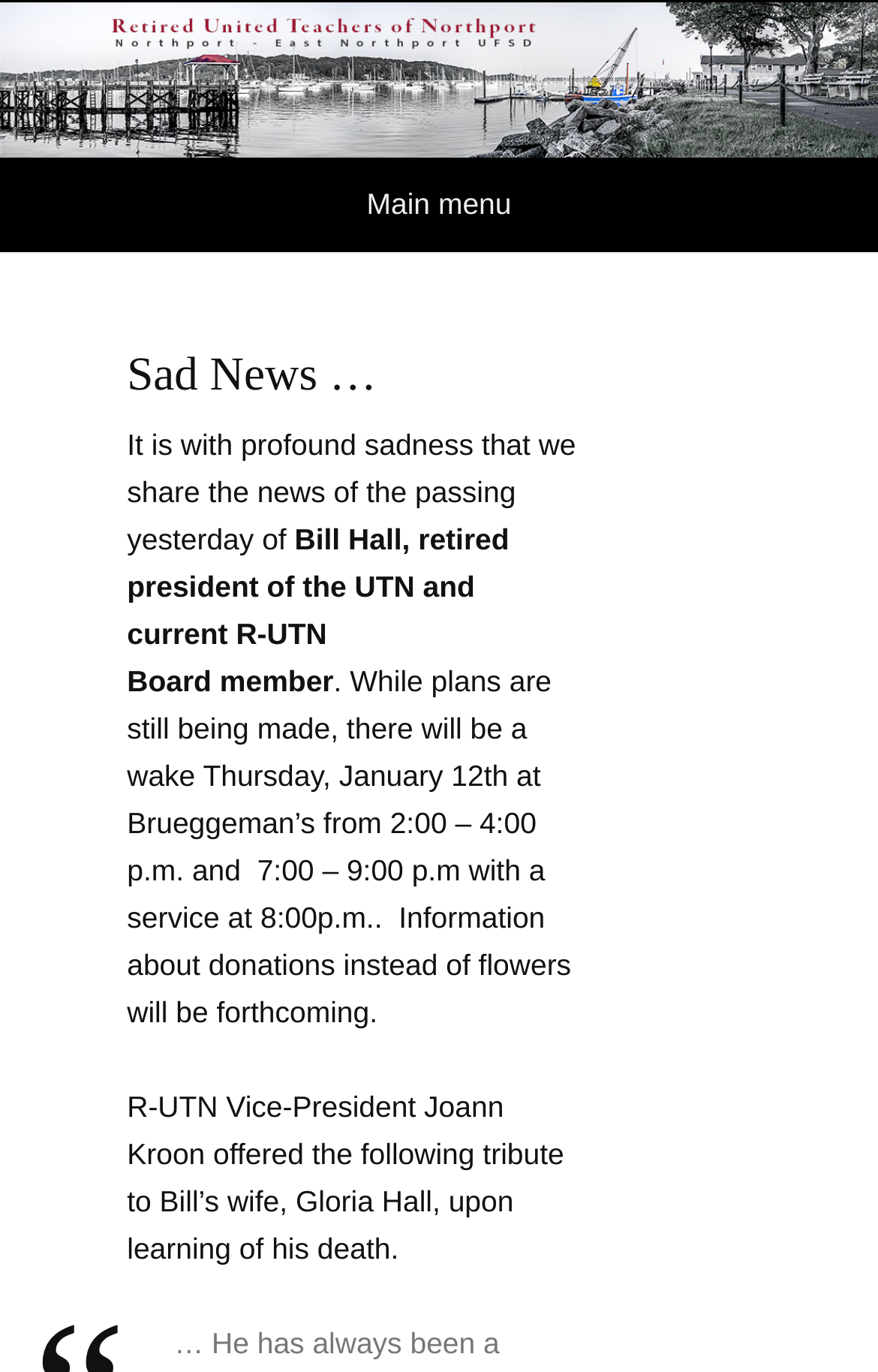What is the date of the wake?
Based on the image, give a one-word or short phrase answer.

January 12th